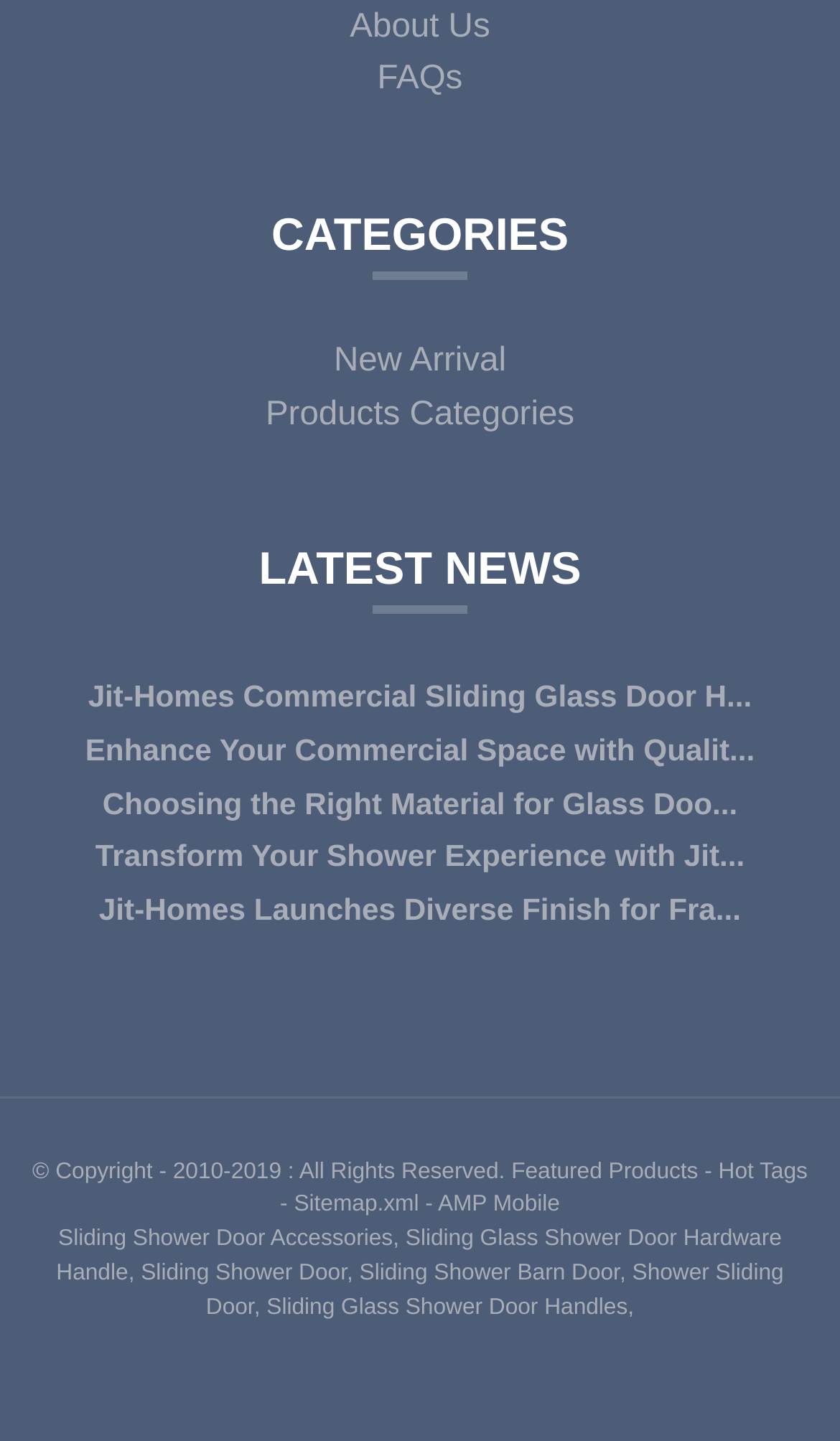Using the element description provided, determine the bounding box coordinates in the format (top-left x, top-left y, bottom-right x, bottom-right y). Ensure that all values are floating point numbers between 0 and 1. Element description: Shower Sliding Door

[0.245, 0.875, 0.933, 0.916]